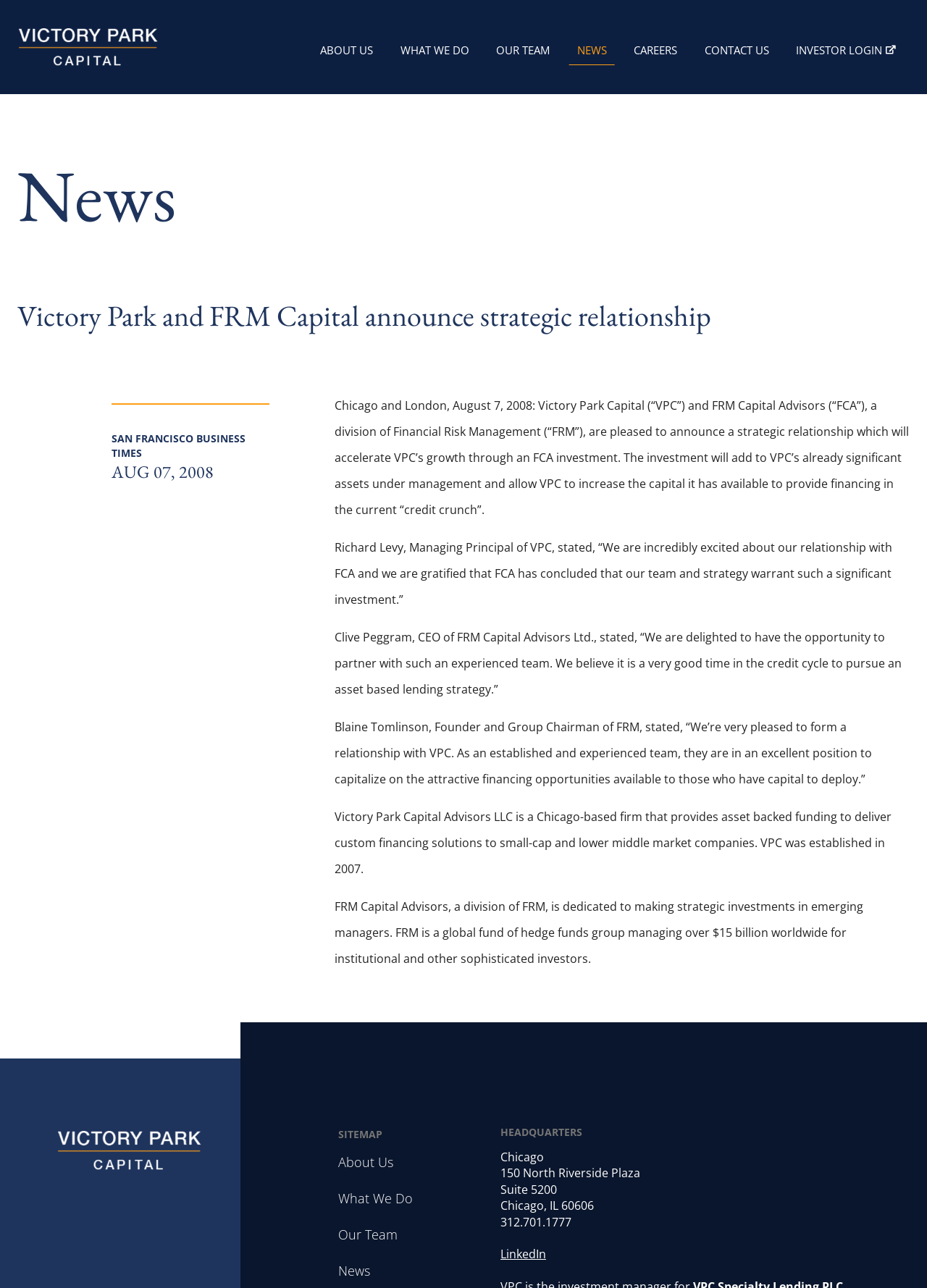What is the purpose of FRM Capital Advisors? Examine the screenshot and reply using just one word or a brief phrase.

Making strategic investments in emerging managers